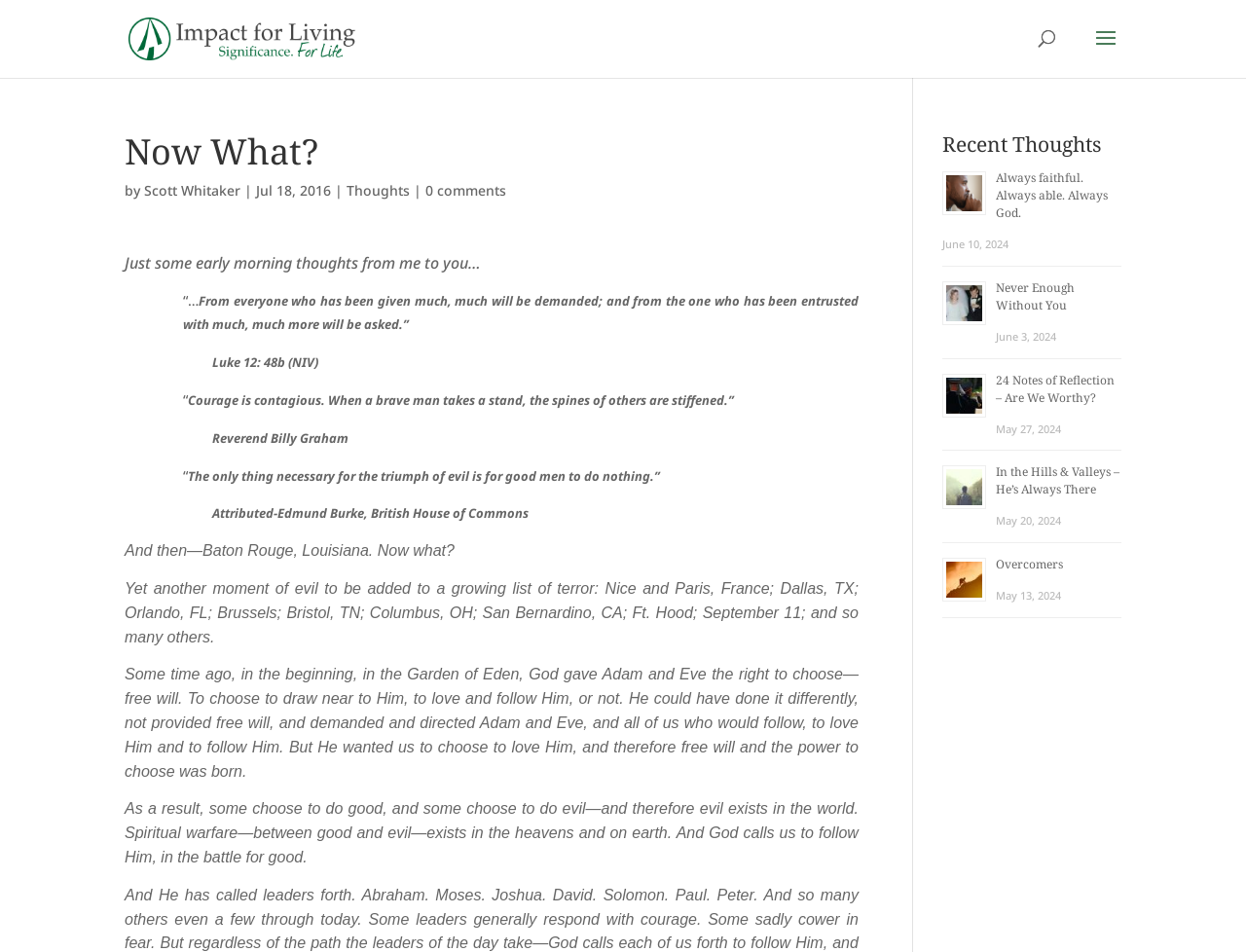How many recent thoughts are listed?
Offer a detailed and exhaustive answer to the question.

There are 5 recent thoughts listed, which are 'Always faithful. Always able. Always God.', 'Never Enough Without You', '24 Notes of Reflection – Are We Worthy?', 'In the Hills & Valleys – He’s Always There', and 'Overcomers', each with its own heading, image, and date.